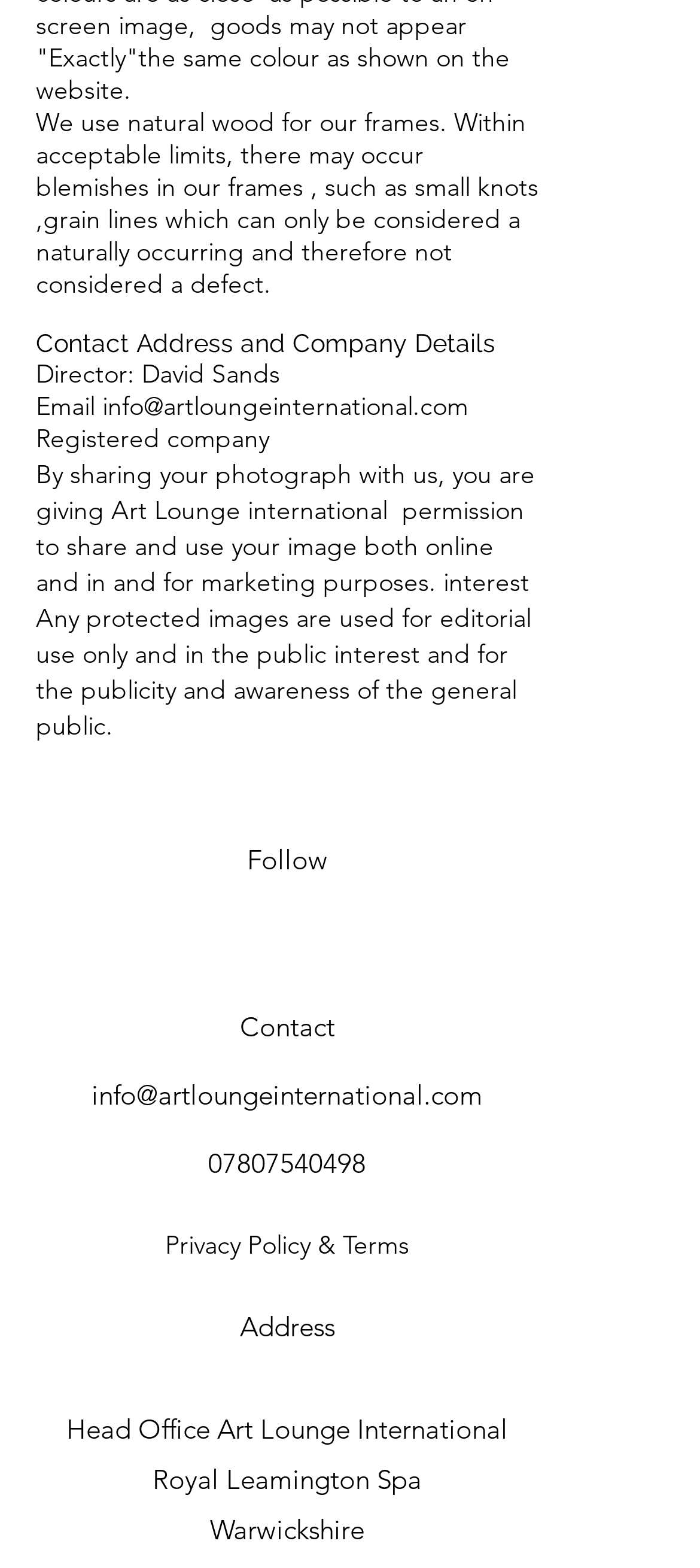Determine the bounding box coordinates for the UI element with the following description: "07807540498". The coordinates should be four float numbers between 0 and 1, represented as [left, top, right, bottom].

[0.297, 0.731, 0.523, 0.753]